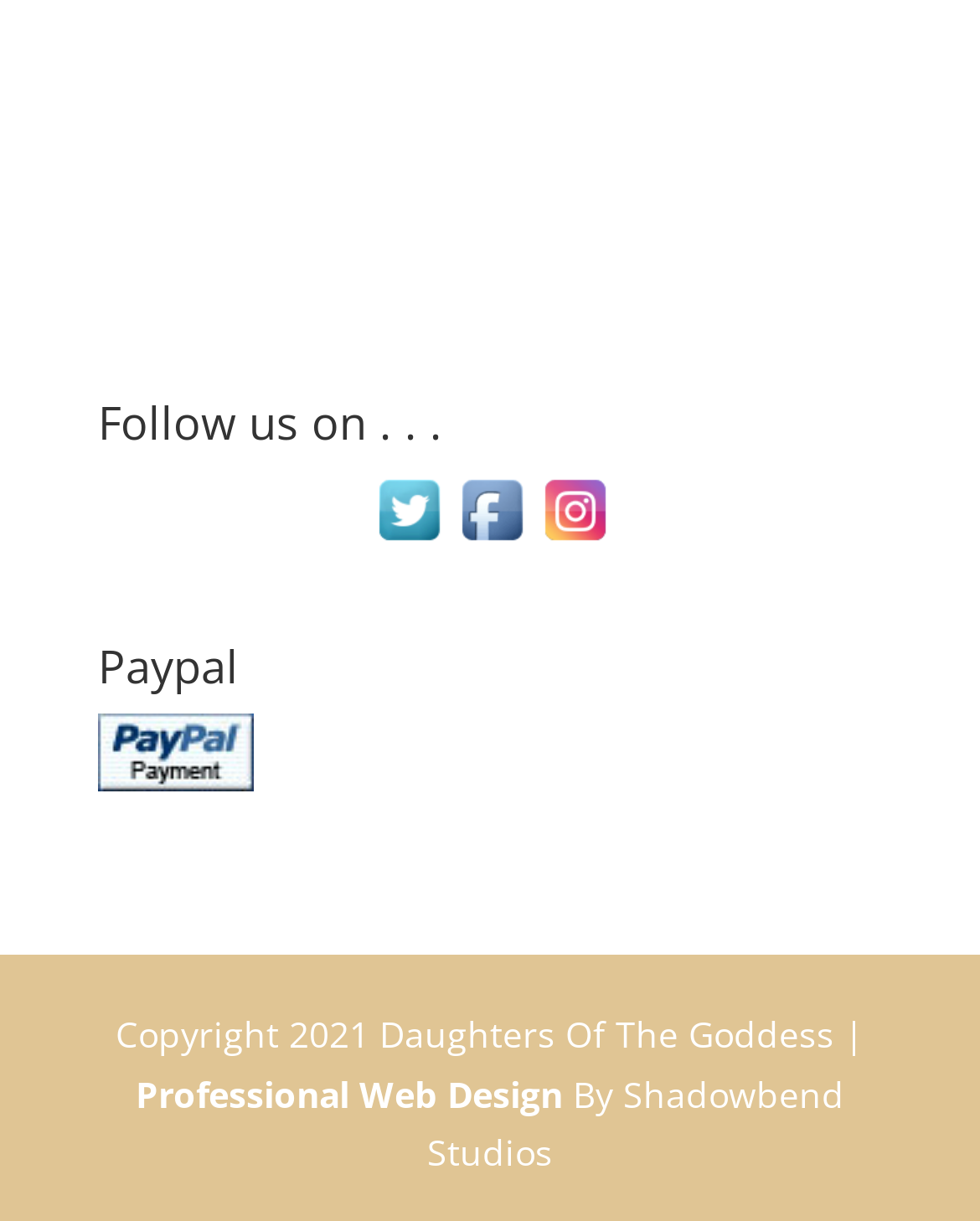Provide a brief response using a word or short phrase to this question:
How many social media platforms are listed?

3